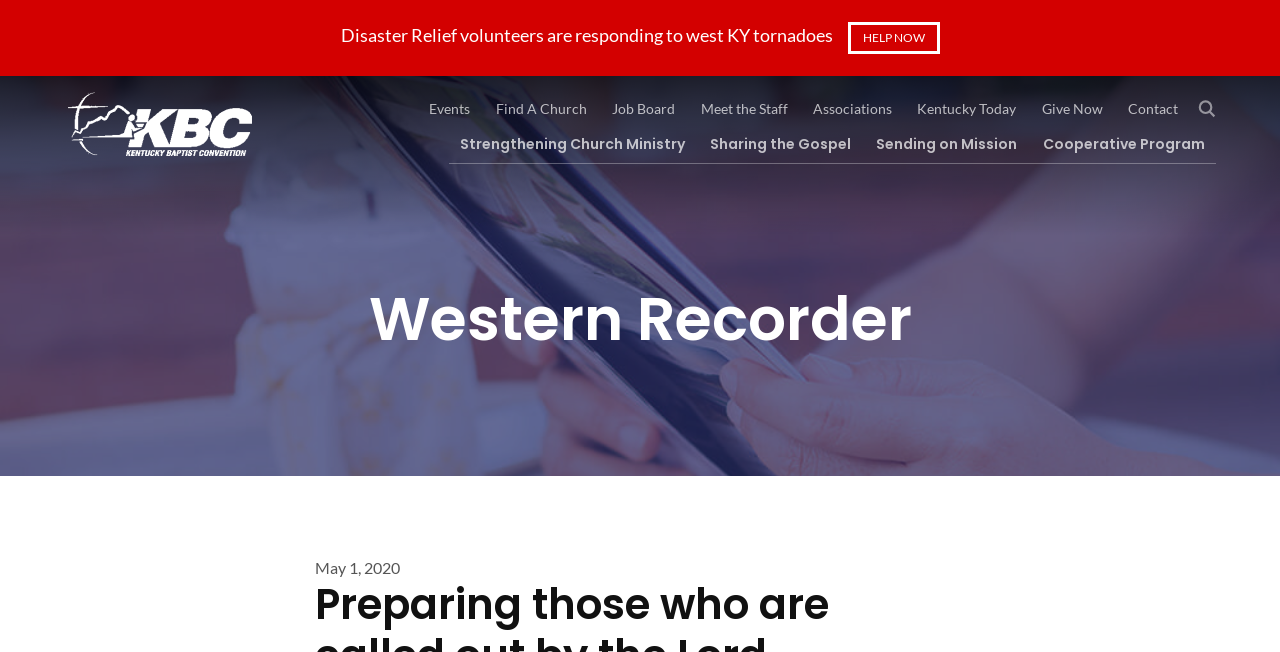Identify the bounding box coordinates for the region of the element that should be clicked to carry out the instruction: "Learn about Strengthening Church Ministry". The bounding box coordinates should be four float numbers between 0 and 1, i.e., [left, top, right, bottom].

[0.35, 0.211, 0.544, 0.249]